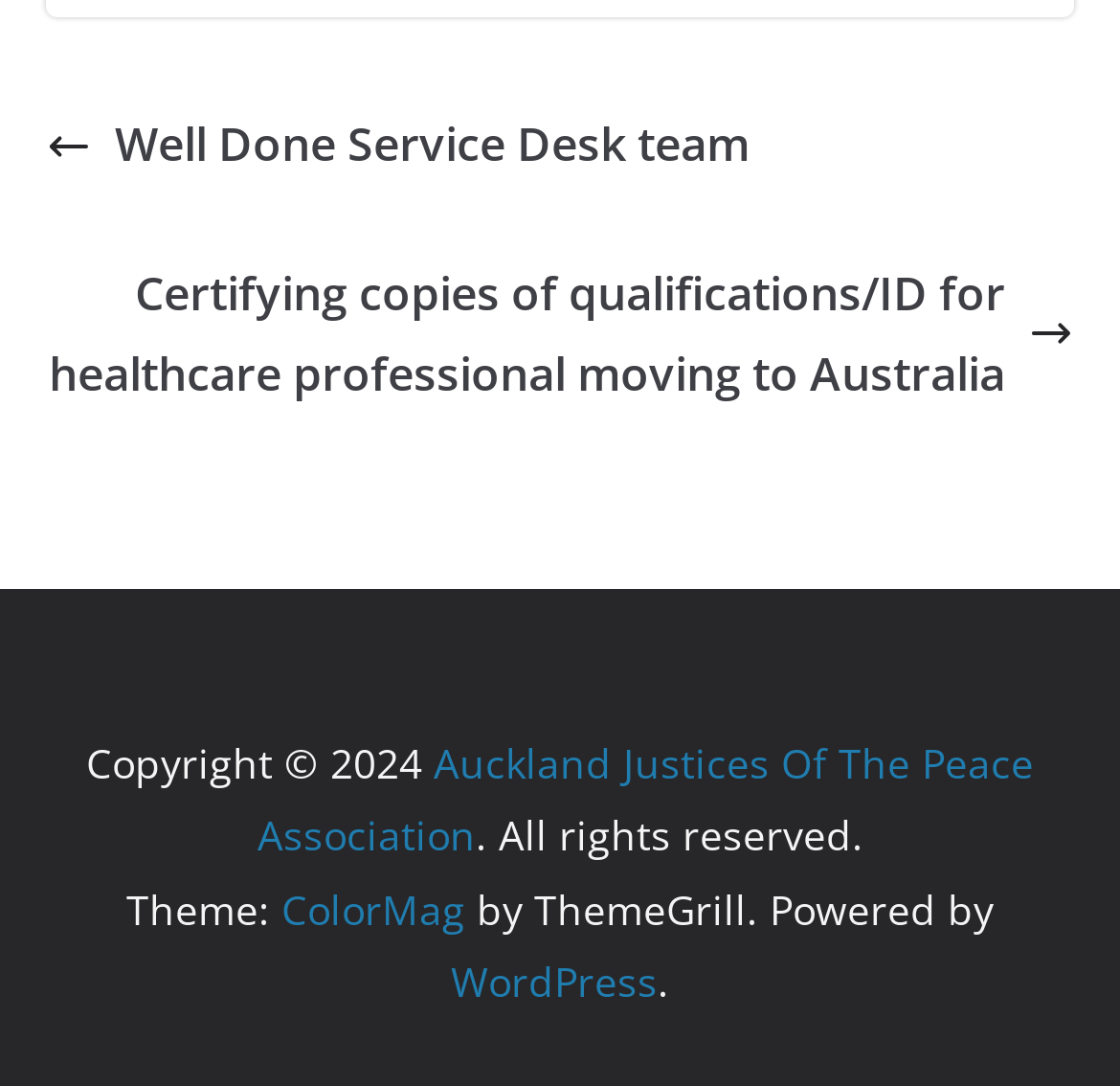Provide the bounding box coordinates for the UI element described in this sentence: "ColorMag". The coordinates should be four float values between 0 and 1, i.e., [left, top, right, bottom].

[0.251, 0.811, 0.415, 0.861]